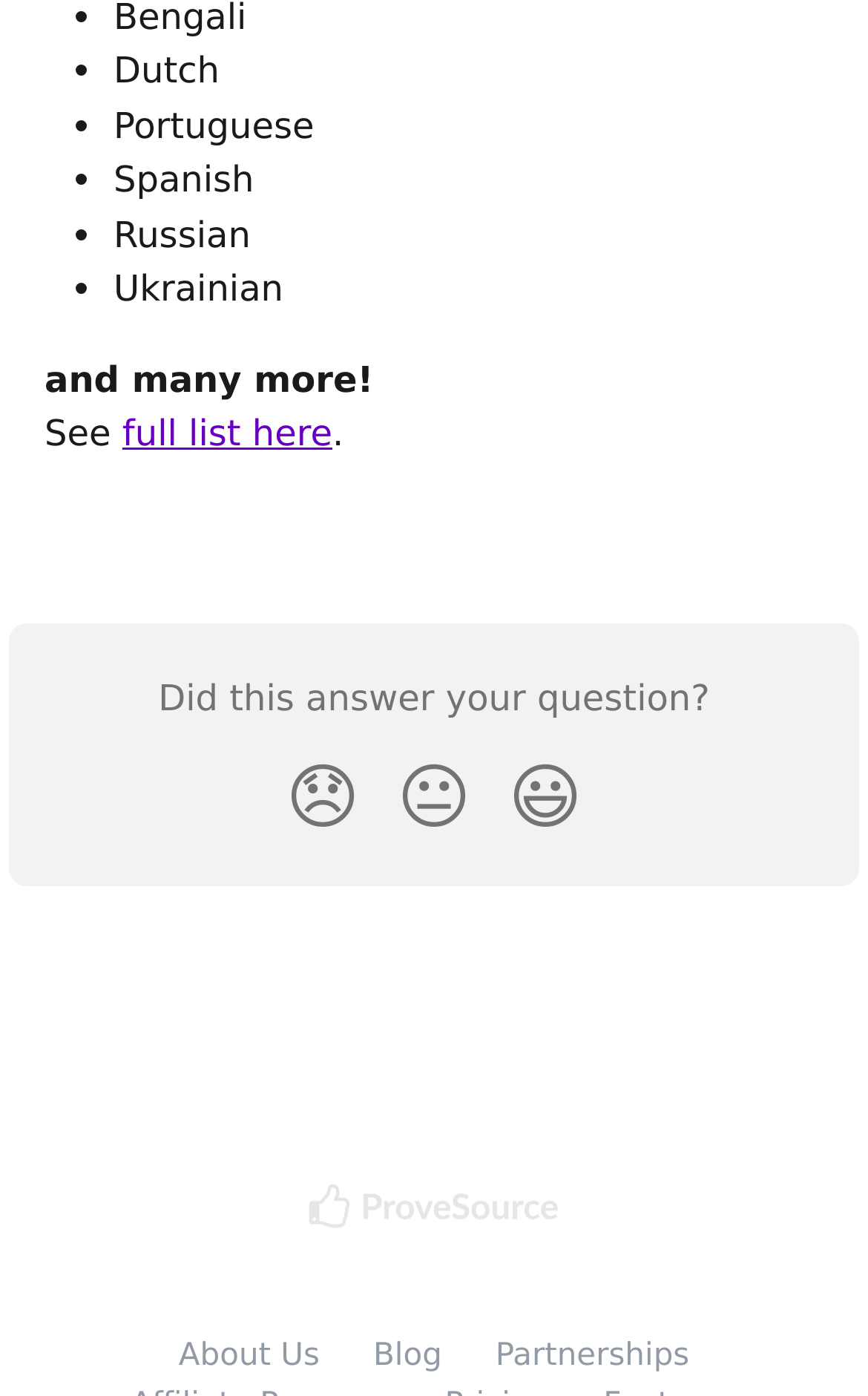Determine the bounding box coordinates of the region to click in order to accomplish the following instruction: "Select Dutch". Provide the coordinates as four float numbers between 0 and 1, specifically [left, top, right, bottom].

[0.131, 0.035, 0.253, 0.066]